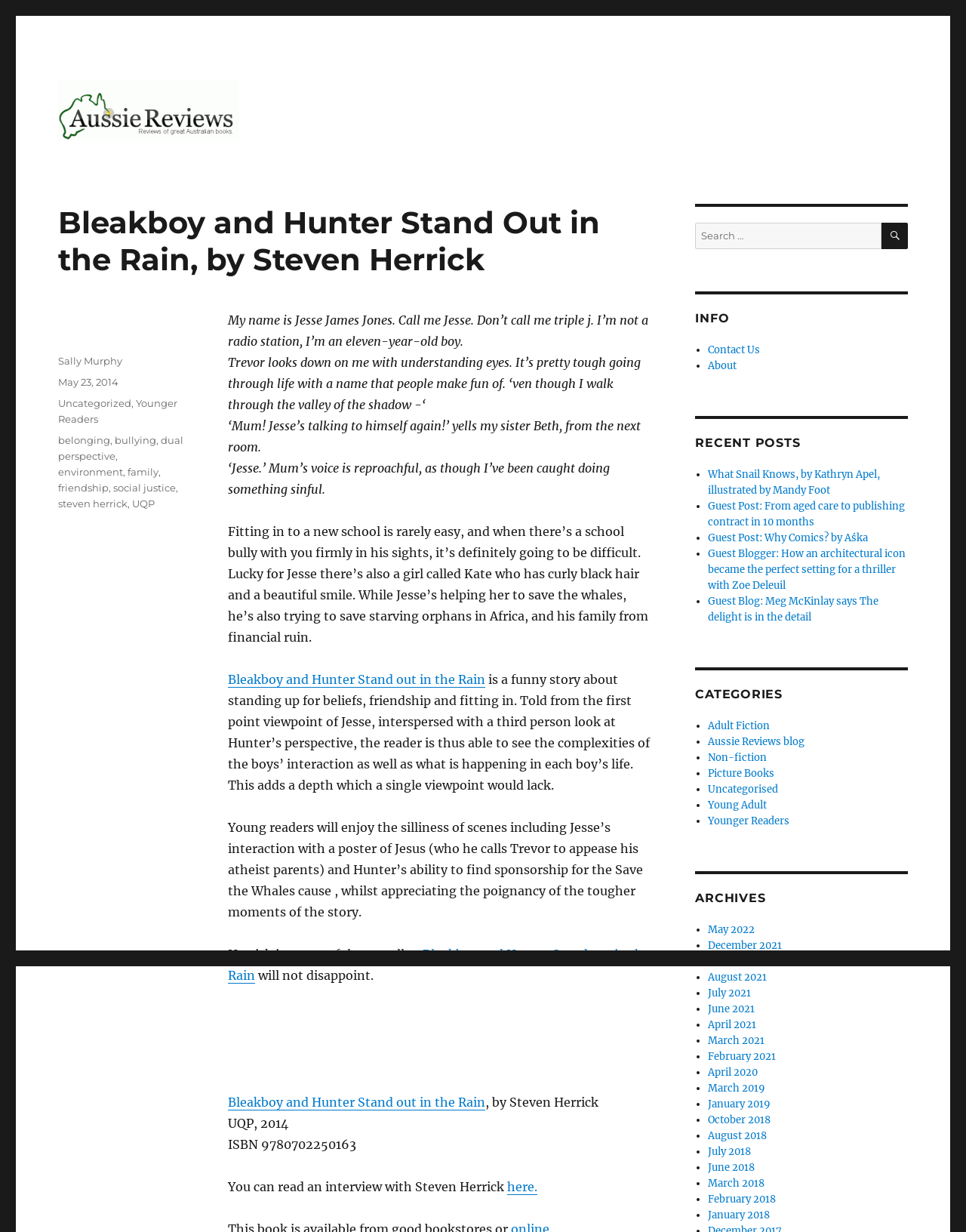Can you find the bounding box coordinates for the UI element given this description: "parent_node: Aussie Reviews"? Provide the coordinates as four float numbers between 0 and 1: [left, top, right, bottom].

[0.06, 0.064, 0.248, 0.114]